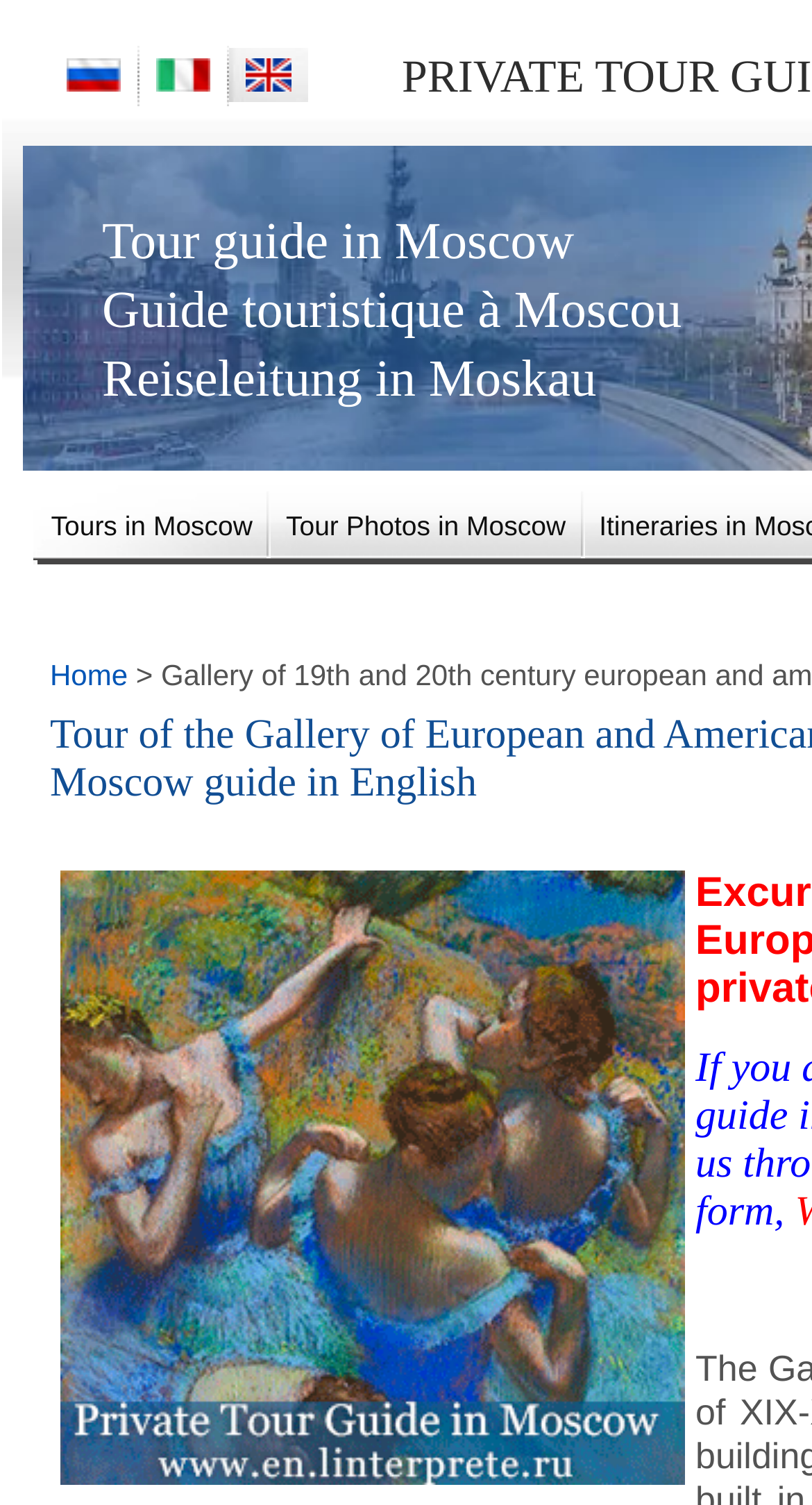Identify the bounding box coordinates of the part that should be clicked to carry out this instruction: "Visit the YouTube channel".

None